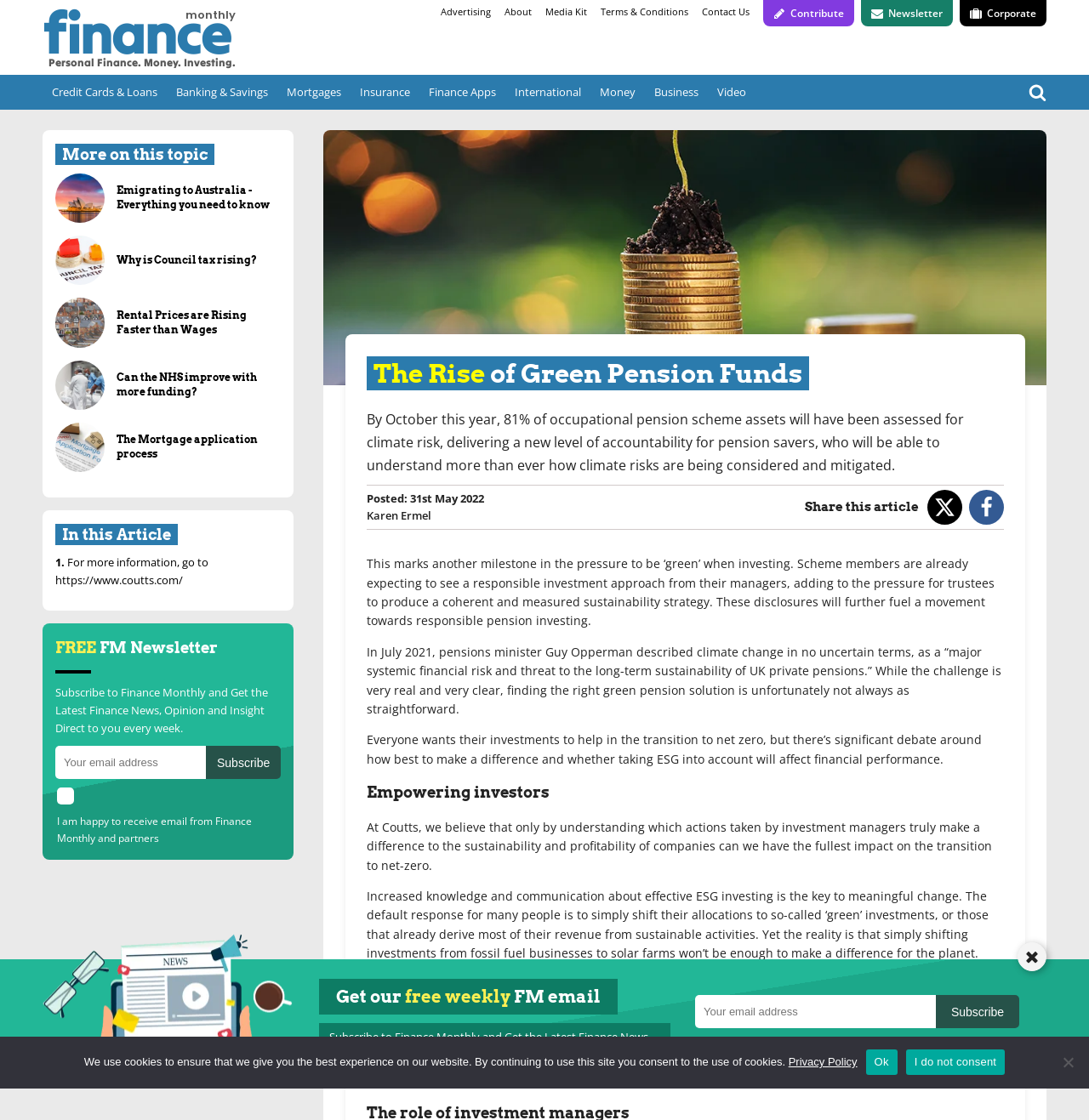Locate the bounding box coordinates of the area that needs to be clicked to fulfill the following instruction: "Search for something". The coordinates should be in the format of four float numbers between 0 and 1, namely [left, top, right, bottom].

[0.945, 0.075, 0.961, 0.091]